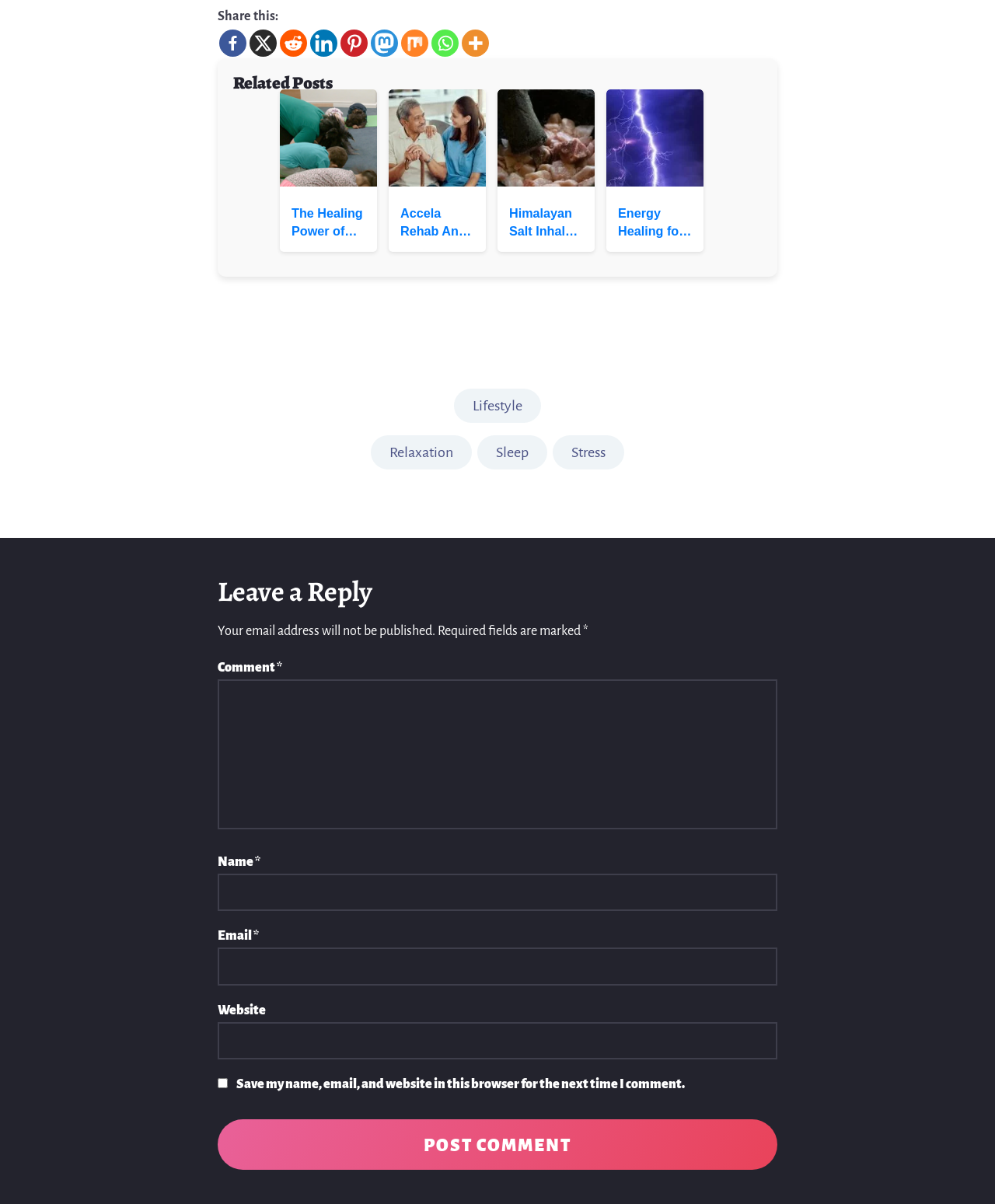Please identify the bounding box coordinates of the clickable element to fulfill the following instruction: "Leave a comment". The coordinates should be four float numbers between 0 and 1, i.e., [left, top, right, bottom].

[0.219, 0.549, 0.278, 0.56]